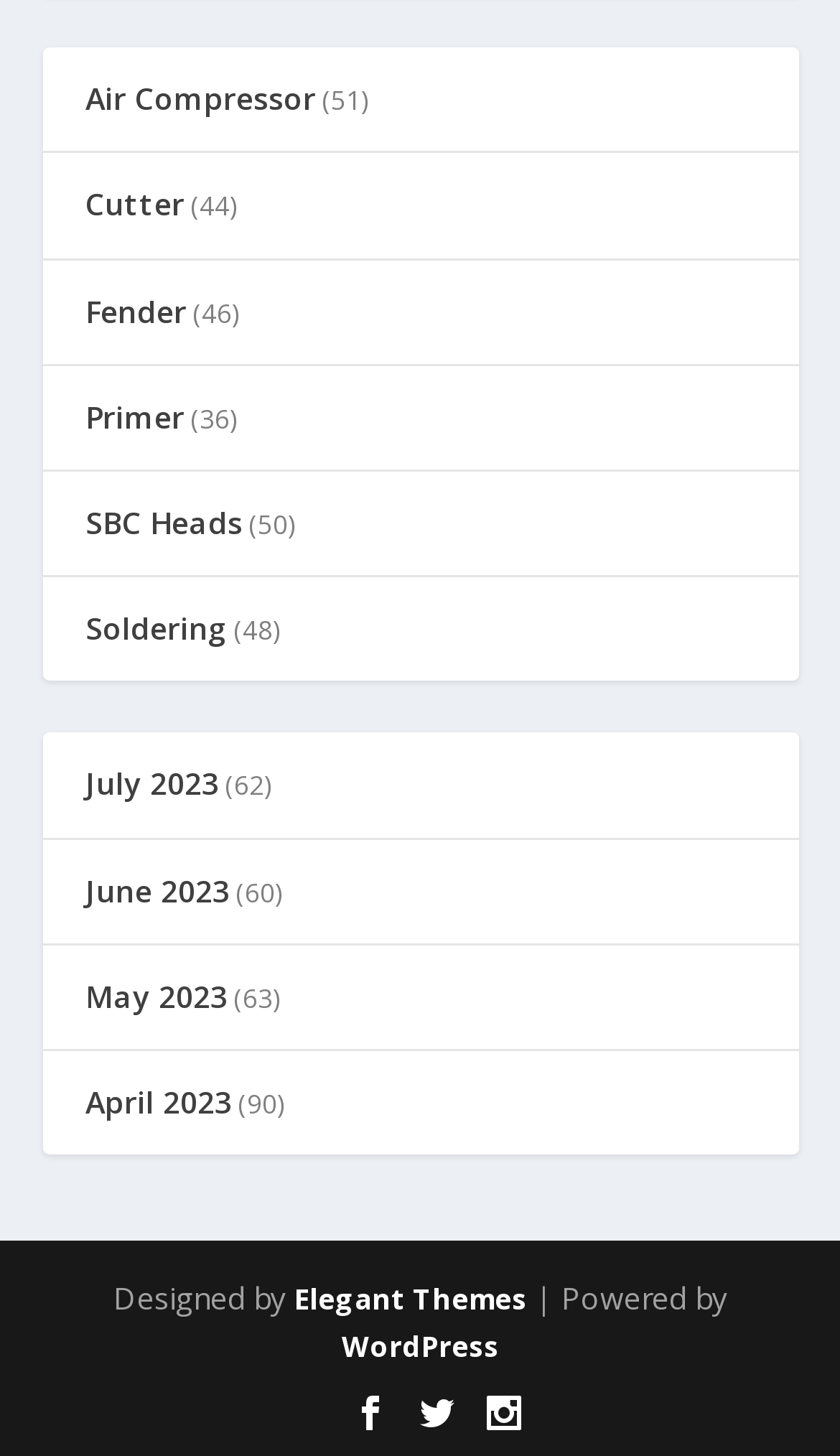What is the text next to 'Designed by'?
Please provide a comprehensive answer to the question based on the webpage screenshot.

The text next to 'Designed by' is 'Elegant Themes', which is a link element located at the bottom section of the page with a bounding box of [0.35, 0.879, 0.627, 0.906].